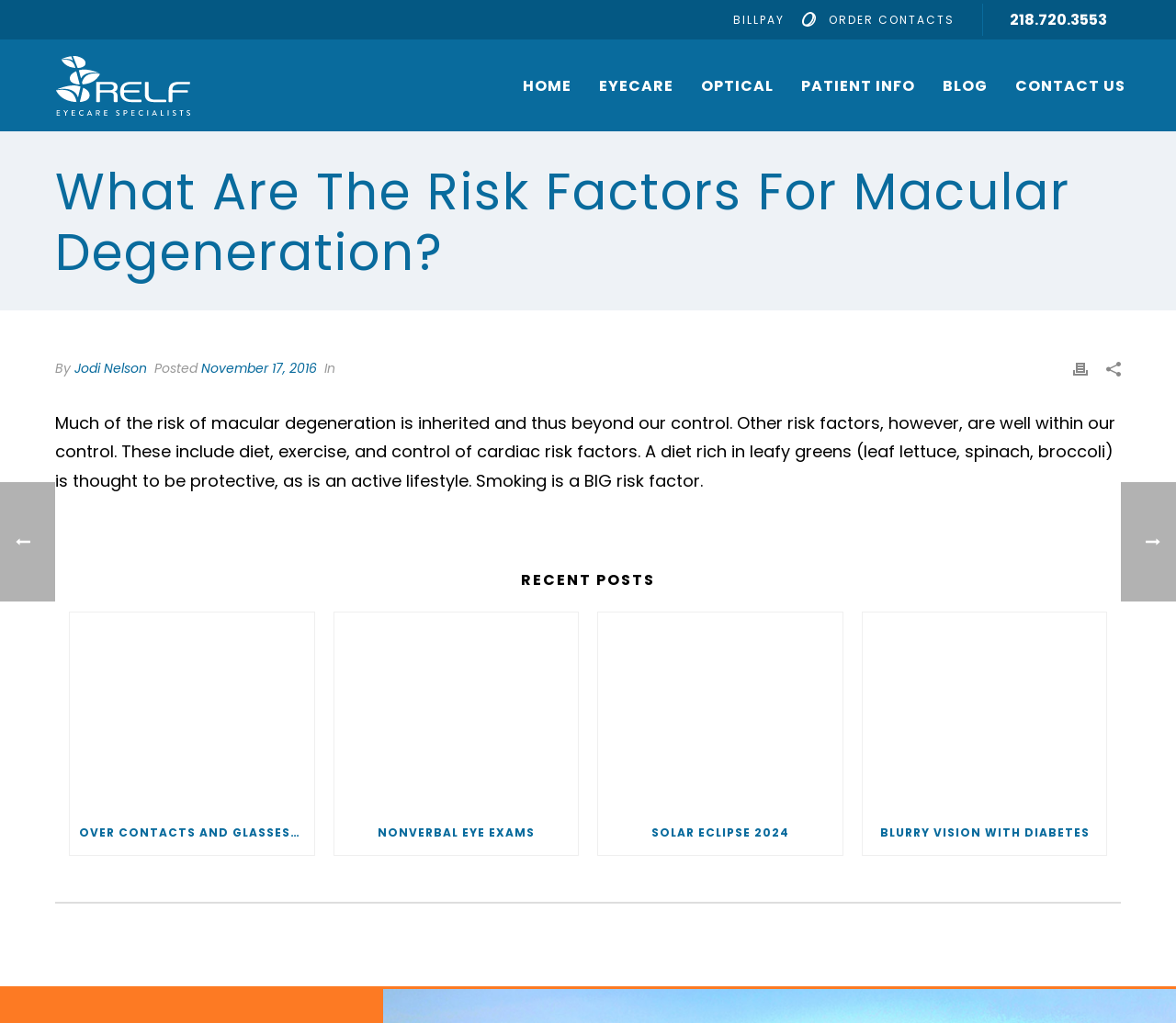Who wrote this article?
Provide an in-depth answer to the question, covering all aspects.

The author of the article is mentioned in the text as 'By Jodi Nelson', which is located below the heading and above the article content.